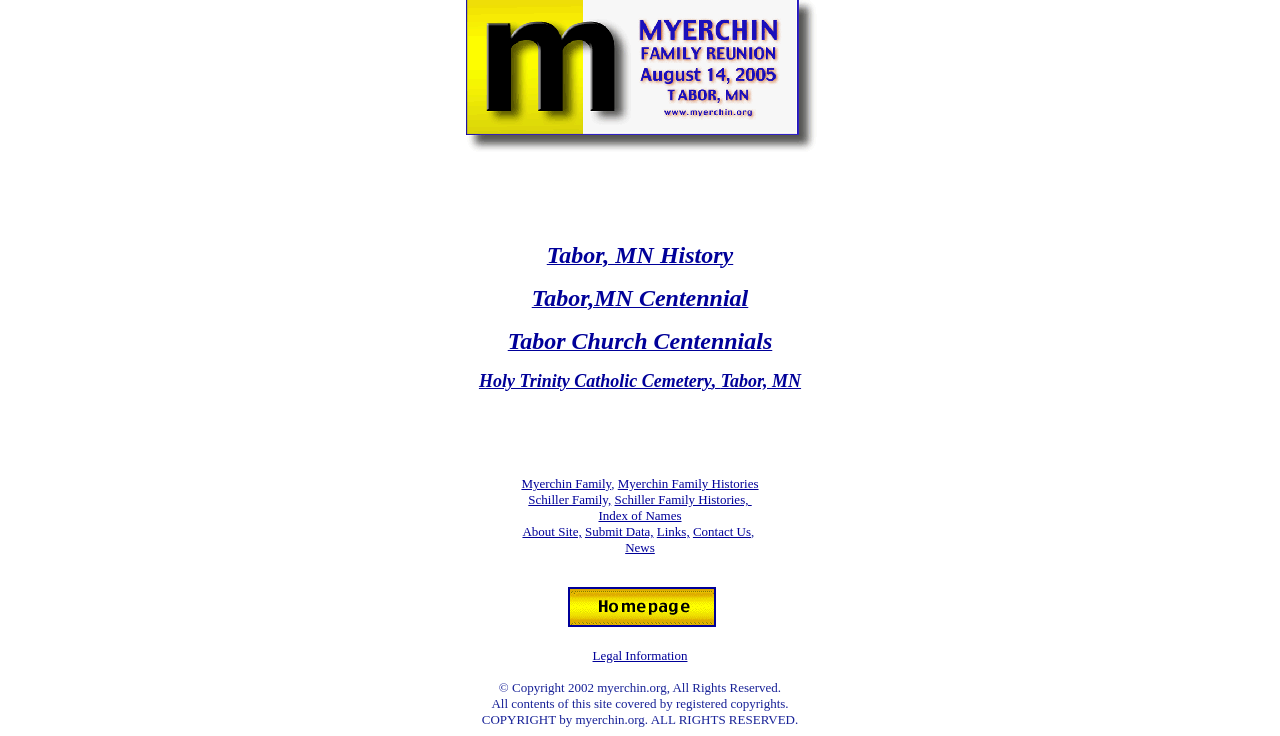What is the name of the website?
Provide a detailed and extensive answer to the question.

The website's name is mentioned in the copyright information at the bottom of the webpage, which states '© Copyright 2002 myerchin.org, All Rights Reserved.'